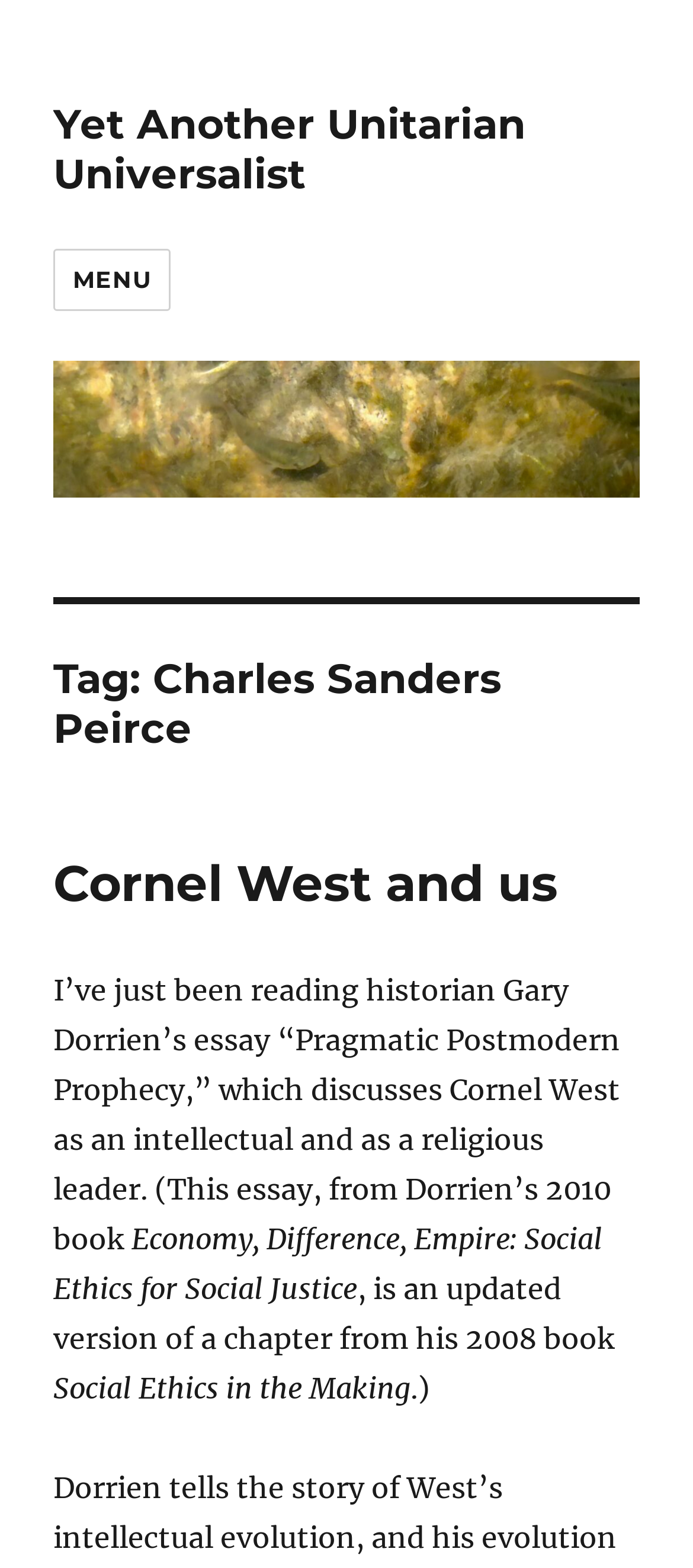Given the element description Menu, specify the bounding box coordinates of the corresponding UI element in the format (top-left x, top-left y, bottom-right x, bottom-right y). All values must be between 0 and 1.

[0.077, 0.159, 0.247, 0.198]